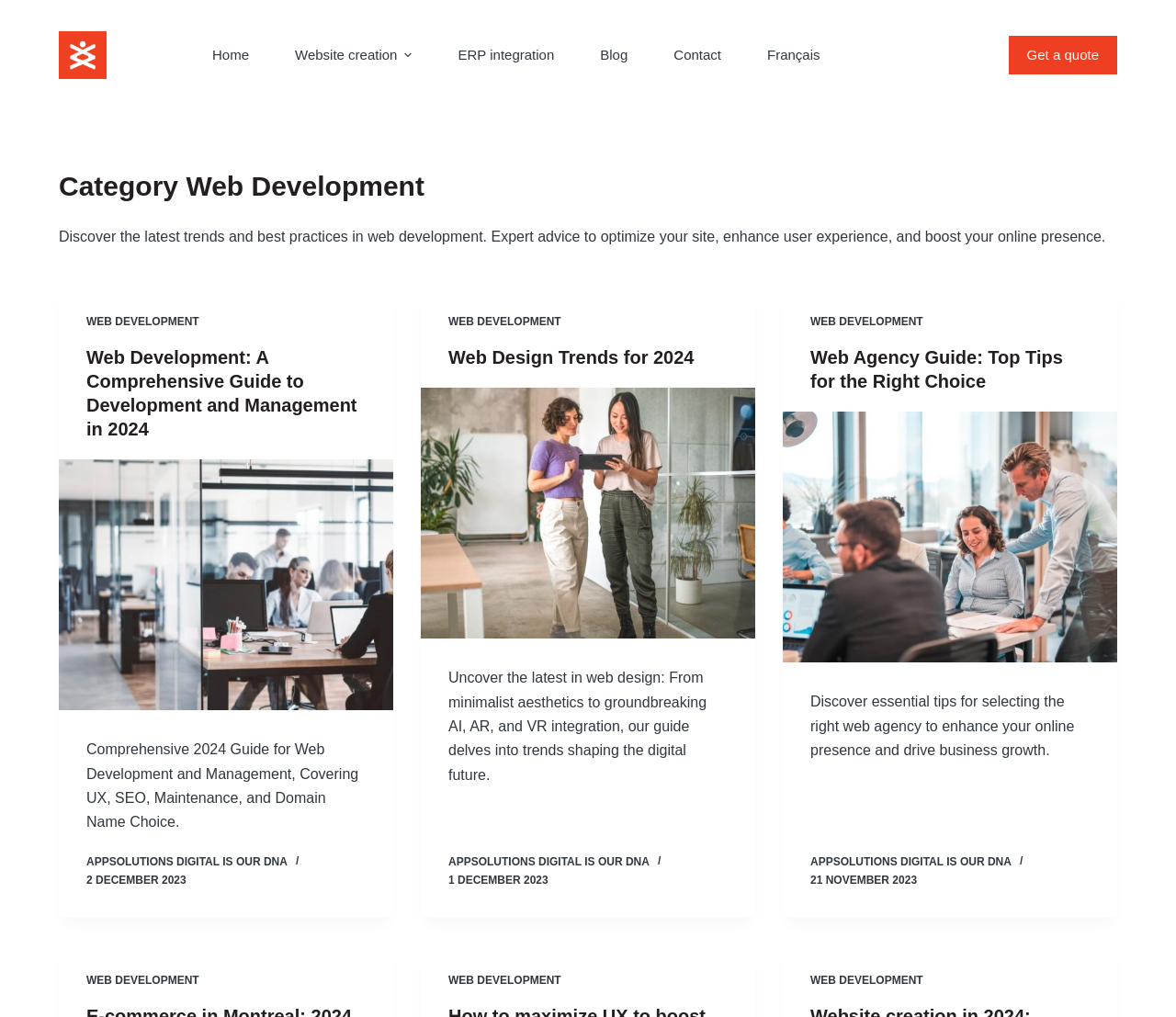Please determine the bounding box coordinates of the element's region to click in order to carry out the following instruction: "Explore the 'Web Design Trends for 2024' article". The coordinates should be four float numbers between 0 and 1, i.e., [left, top, right, bottom].

[0.381, 0.34, 0.619, 0.363]